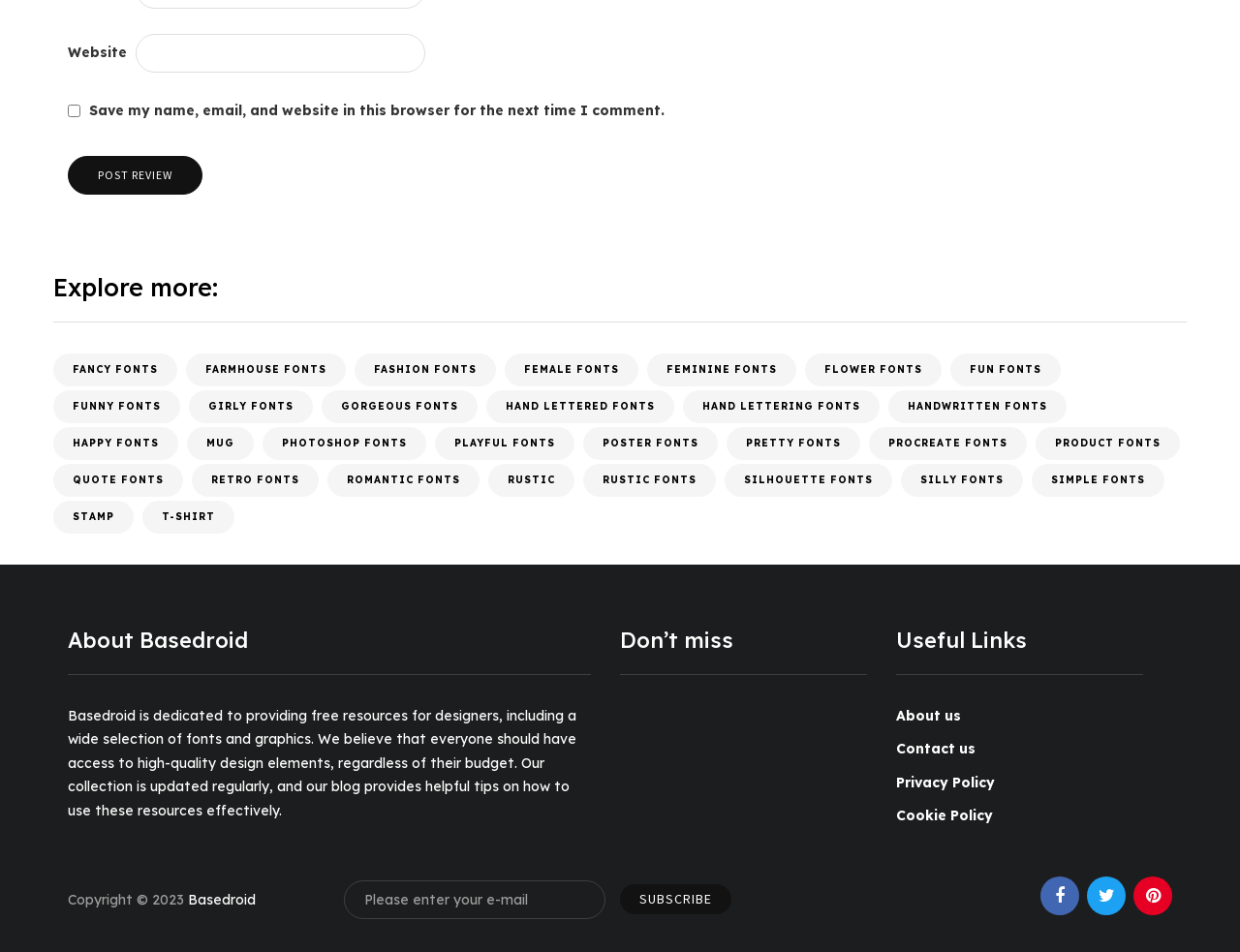Please specify the coordinates of the bounding box for the element that should be clicked to carry out this instruction: "Explore fancy fonts". The coordinates must be four float numbers between 0 and 1, formatted as [left, top, right, bottom].

[0.043, 0.372, 0.143, 0.406]